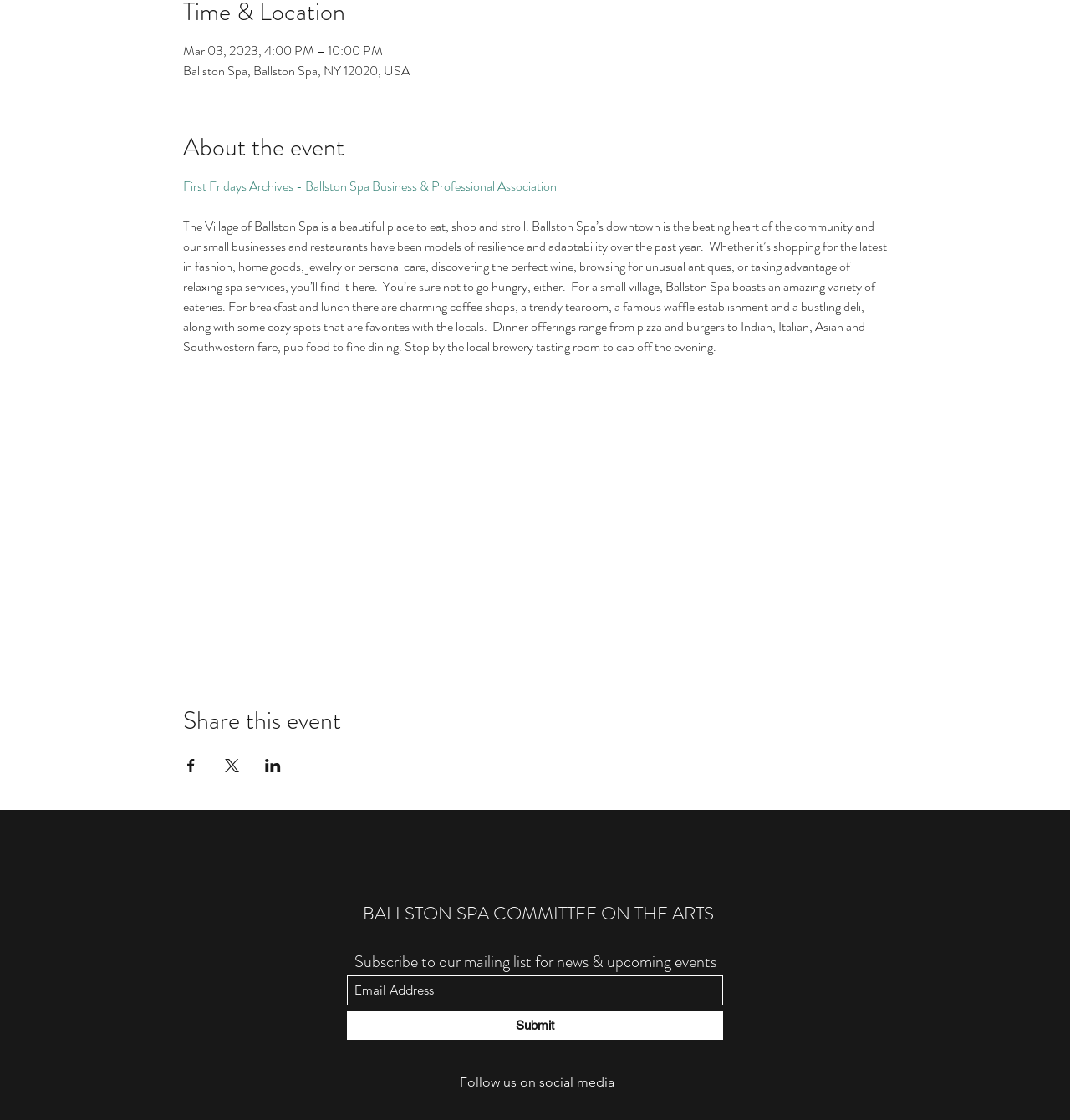For the given element description aria-label="Email Address" name="email" placeholder="Email Address", determine the bounding box coordinates of the UI element. The coordinates should follow the format (top-left x, top-left y, bottom-right x, bottom-right y) and be within the range of 0 to 1.

[0.324, 0.871, 0.676, 0.898]